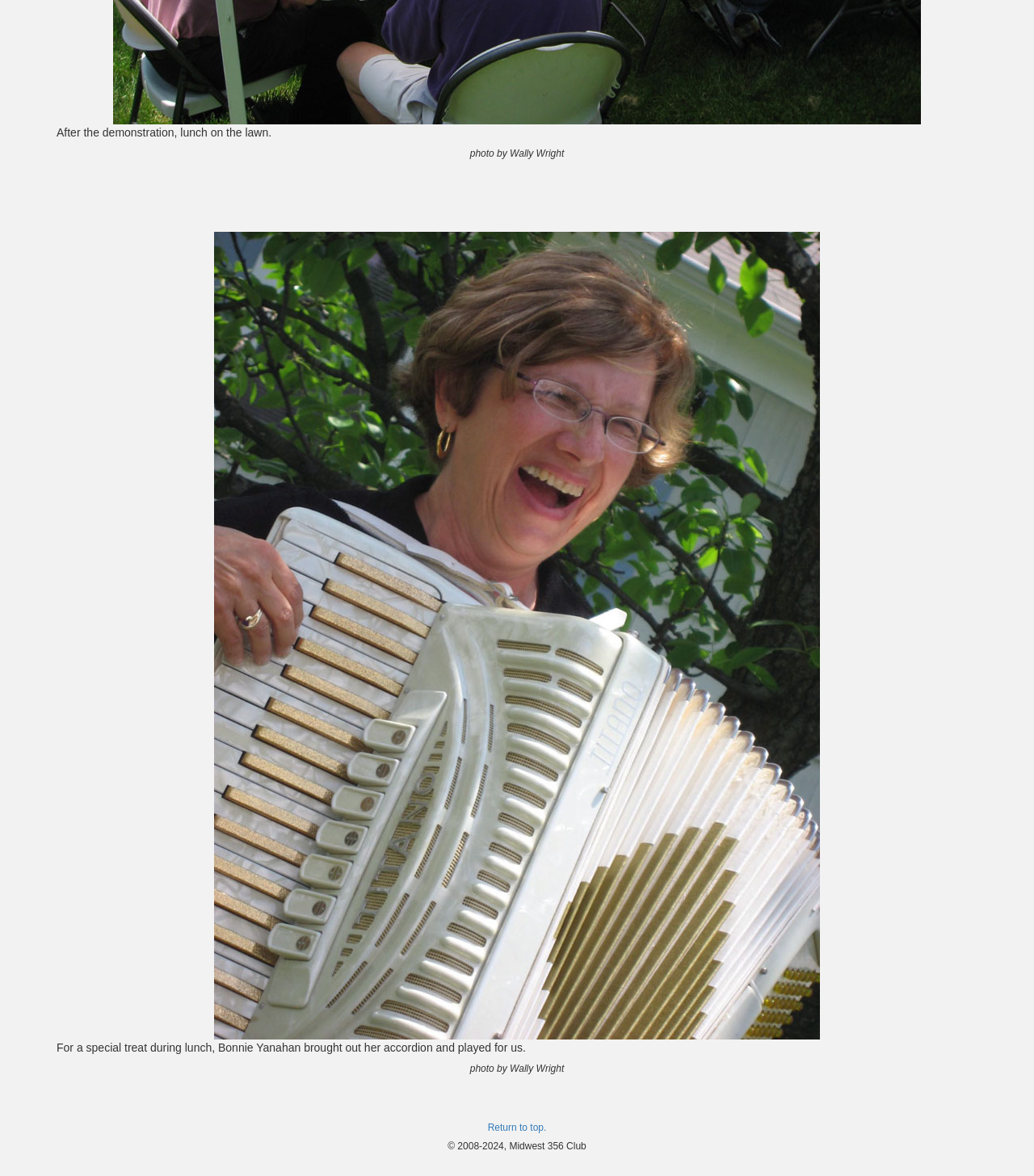Who took the photos?
From the image, respond with a single word or phrase.

Wally Wright